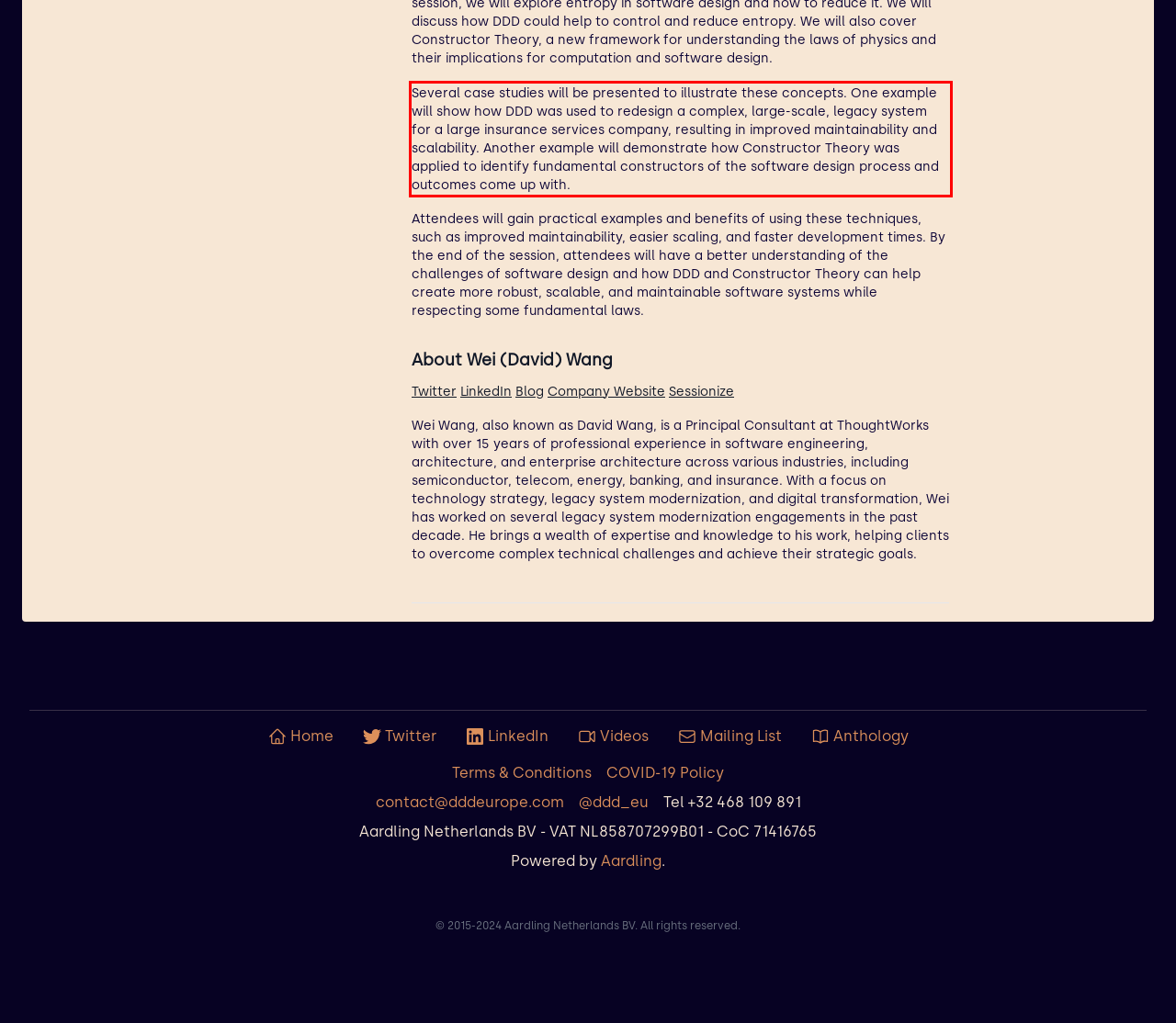Within the provided webpage screenshot, find the red rectangle bounding box and perform OCR to obtain the text content.

Several case studies will be presented to illustrate these concepts. One example will show how DDD was used to redesign a complex, large-scale, legacy system for a large insurance services company, resulting in improved maintainability and scalability. Another example will demonstrate how Constructor Theory was applied to identify fundamental constructors of the software design process and outcomes come up with.